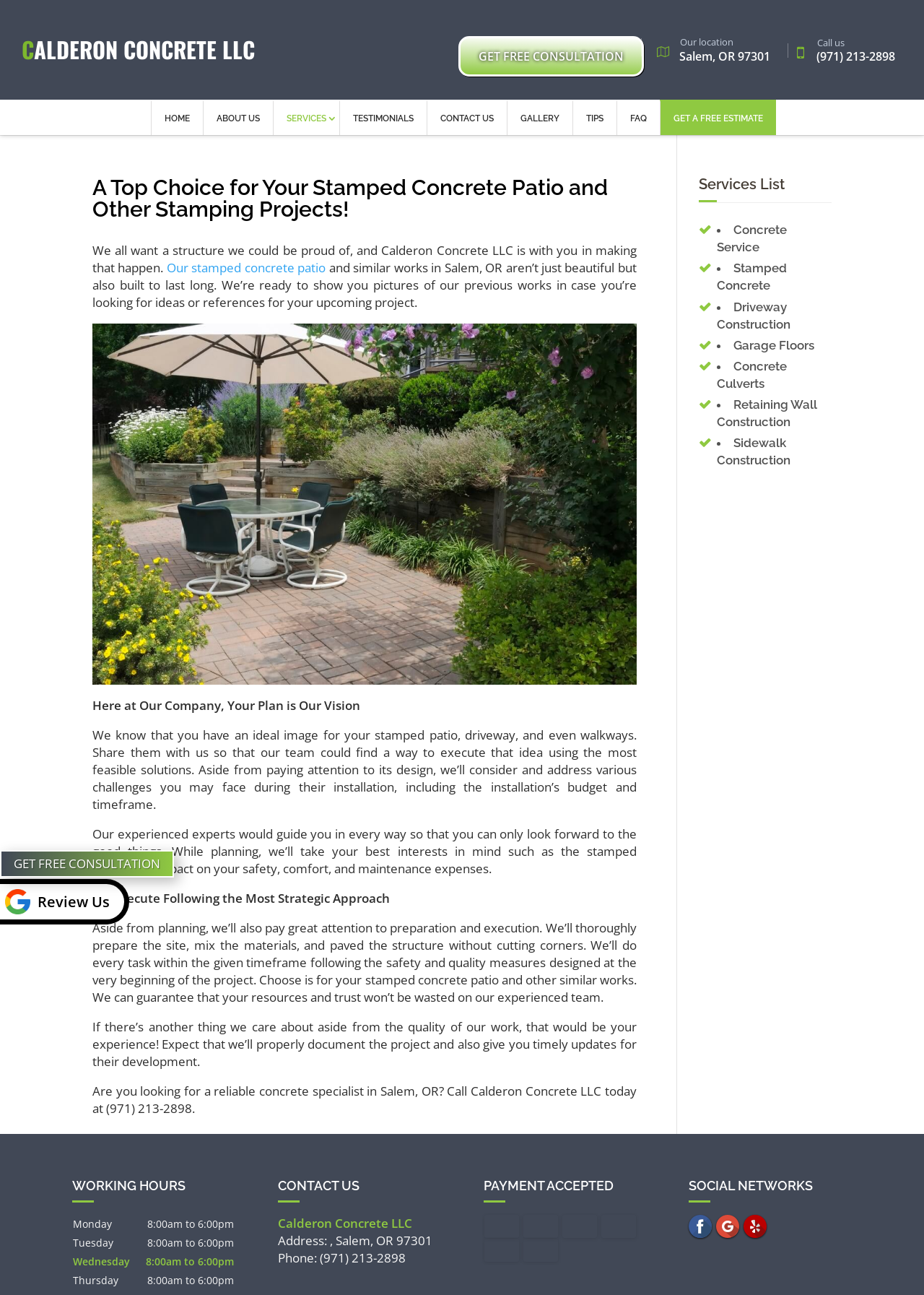What is the address of Calderon Concrete LLC?
Refer to the image and respond with a one-word or short-phrase answer.

Salem, OR 97301